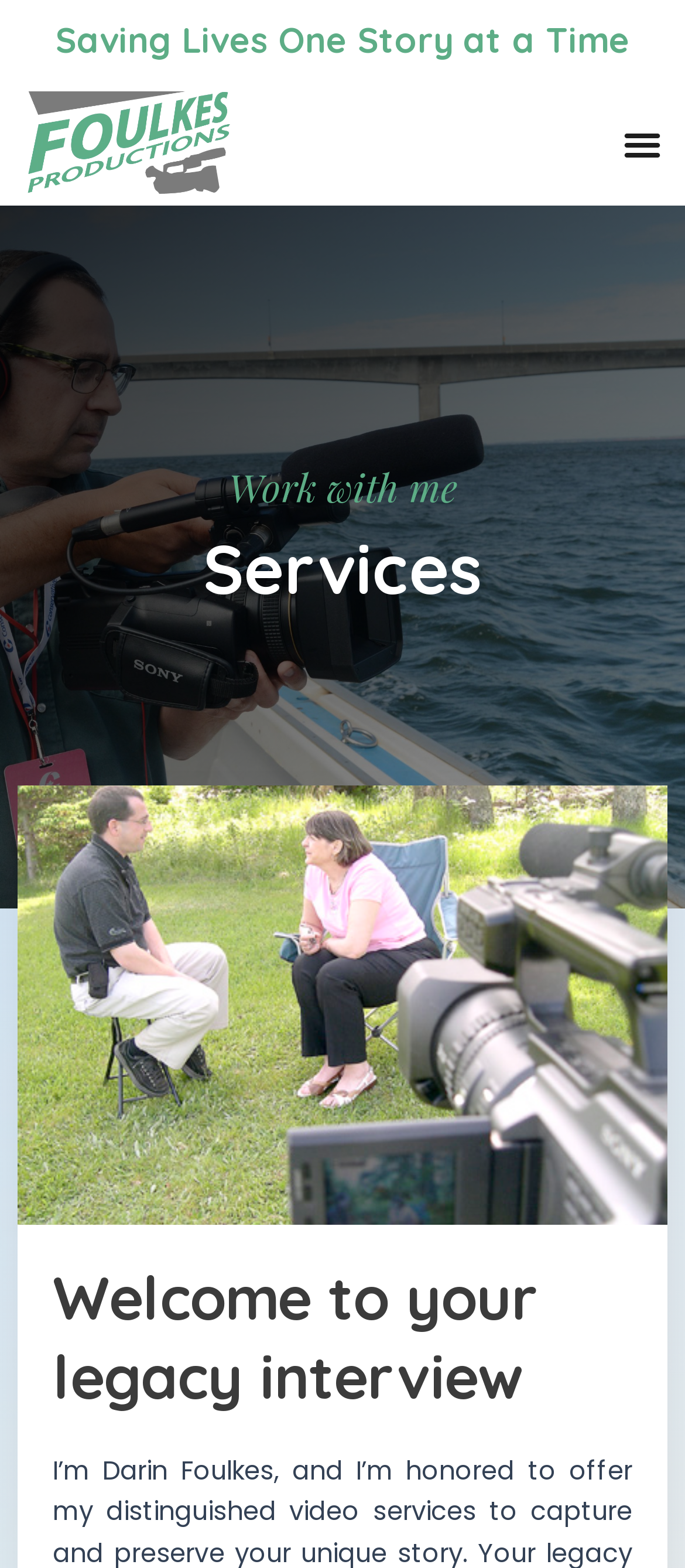Locate the UI element that matches the description Rob in the webpage screenshot. Return the bounding box coordinates in the format (top-left x, top-left y, bottom-right x, bottom-right y), with values ranging from 0 to 1.

None